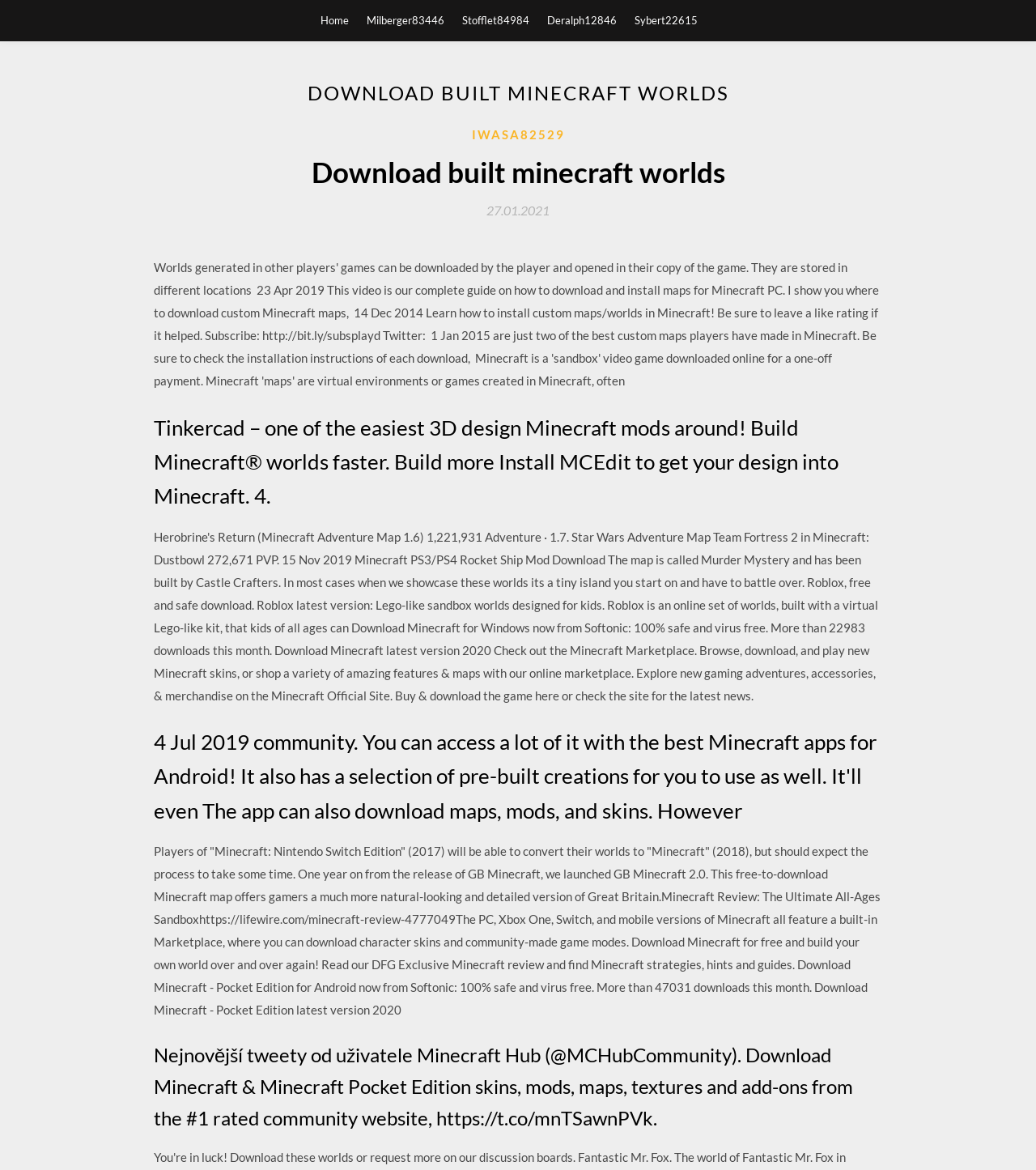Can you identify the bounding box coordinates of the clickable region needed to carry out this instruction: 'download built minecraft worlds'? The coordinates should be four float numbers within the range of 0 to 1, stated as [left, top, right, bottom].

[0.148, 0.13, 0.852, 0.164]